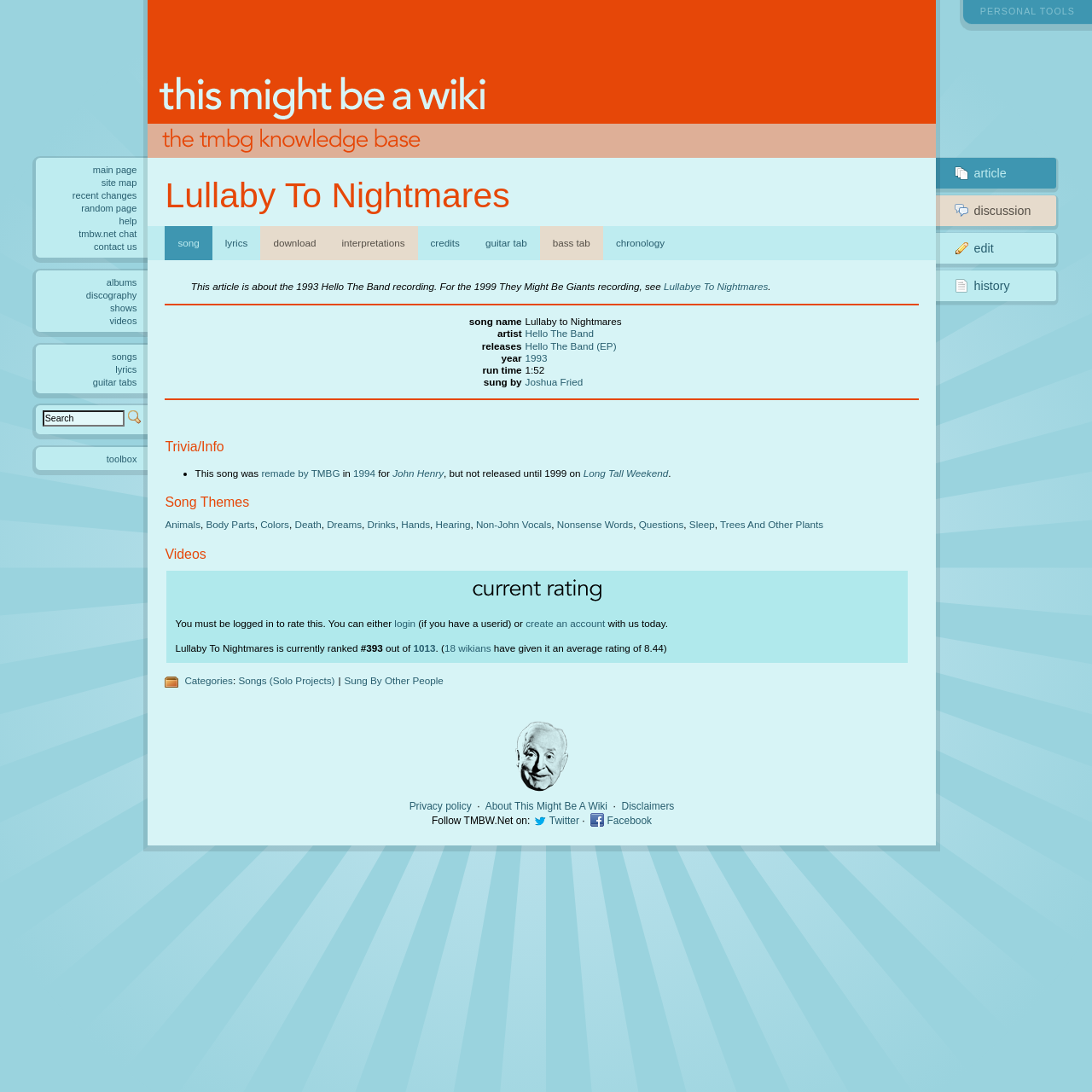Give a detailed account of the webpage.

The webpage is about the song "Lullaby To Nightmares" by Hello The Band. At the top, there is a heading with the song title, followed by links to lyrics, download, interpretations, credits, guitar tab, bass tab, and chronology. Below this, there is a description list with a note about the song being a 1993 Hello The Band recording, and a link to a 1999 They Might Be Giants recording with the same title.

The main content of the page is divided into sections. The first section, "Song Info", is a table with rows containing information about the song, such as song name, artist, releases, year, run time, and sung by. Each row has two columns, with the first column being the category and the second column being the information.

Below the "Song Info" section, there is a horizontal separator, followed by a "Trivia/Info" section. This section contains a list of trivia about the song, including the fact that it was remade by They Might Be Giants in 1994, but not released until 1999.

Next, there is a "Song Themes" section, which lists various themes related to the song, such as animals, body parts, colors, death, dreams, and more. Each theme is a link.

The final section is "Videos", which contains a table with a single row and column. The cell contains a rating system, where users can rate the song, and a note about the current rating and ranking of the song.

Throughout the page, there are various links to other pages, such as the artist's page, album pages, and theme pages.